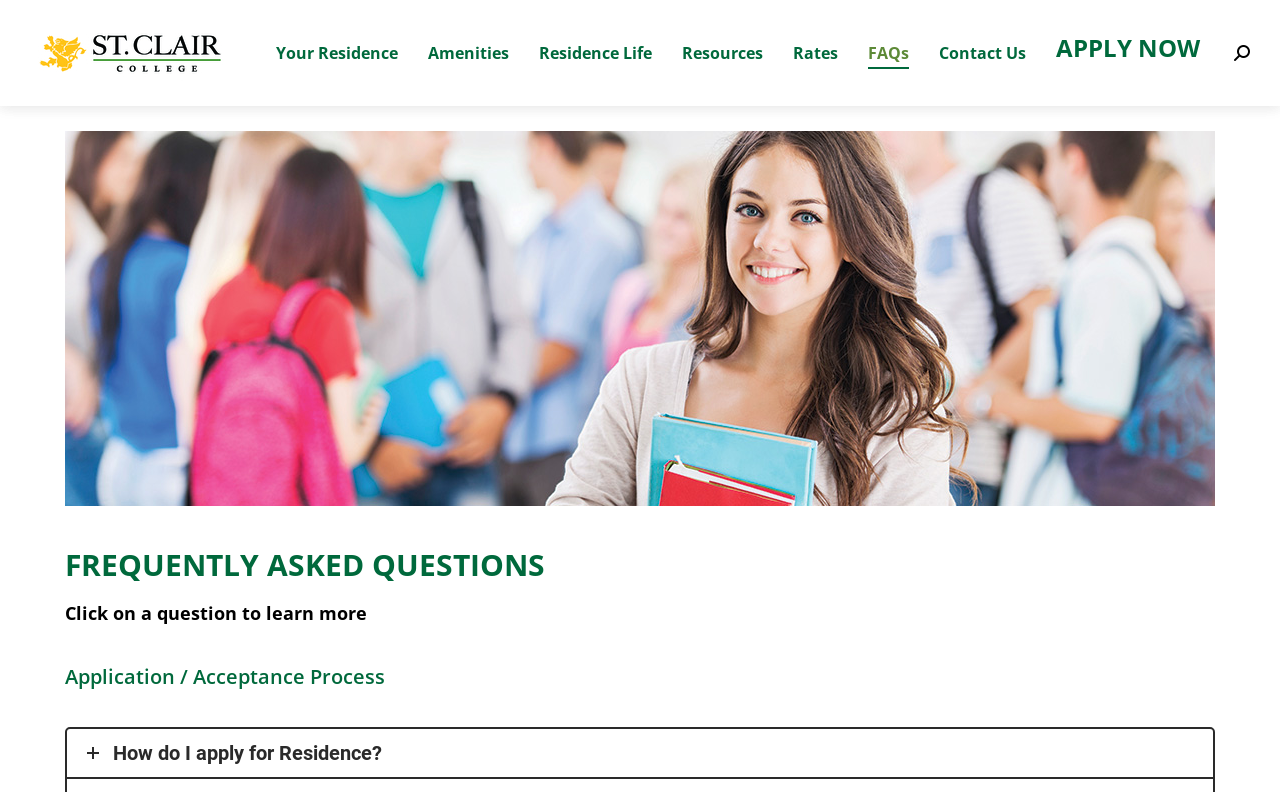Identify the bounding box coordinates of the area that should be clicked in order to complete the given instruction: "go to Your Residence". The bounding box coordinates should be four float numbers between 0 and 1, i.e., [left, top, right, bottom].

[0.212, 0.019, 0.314, 0.115]